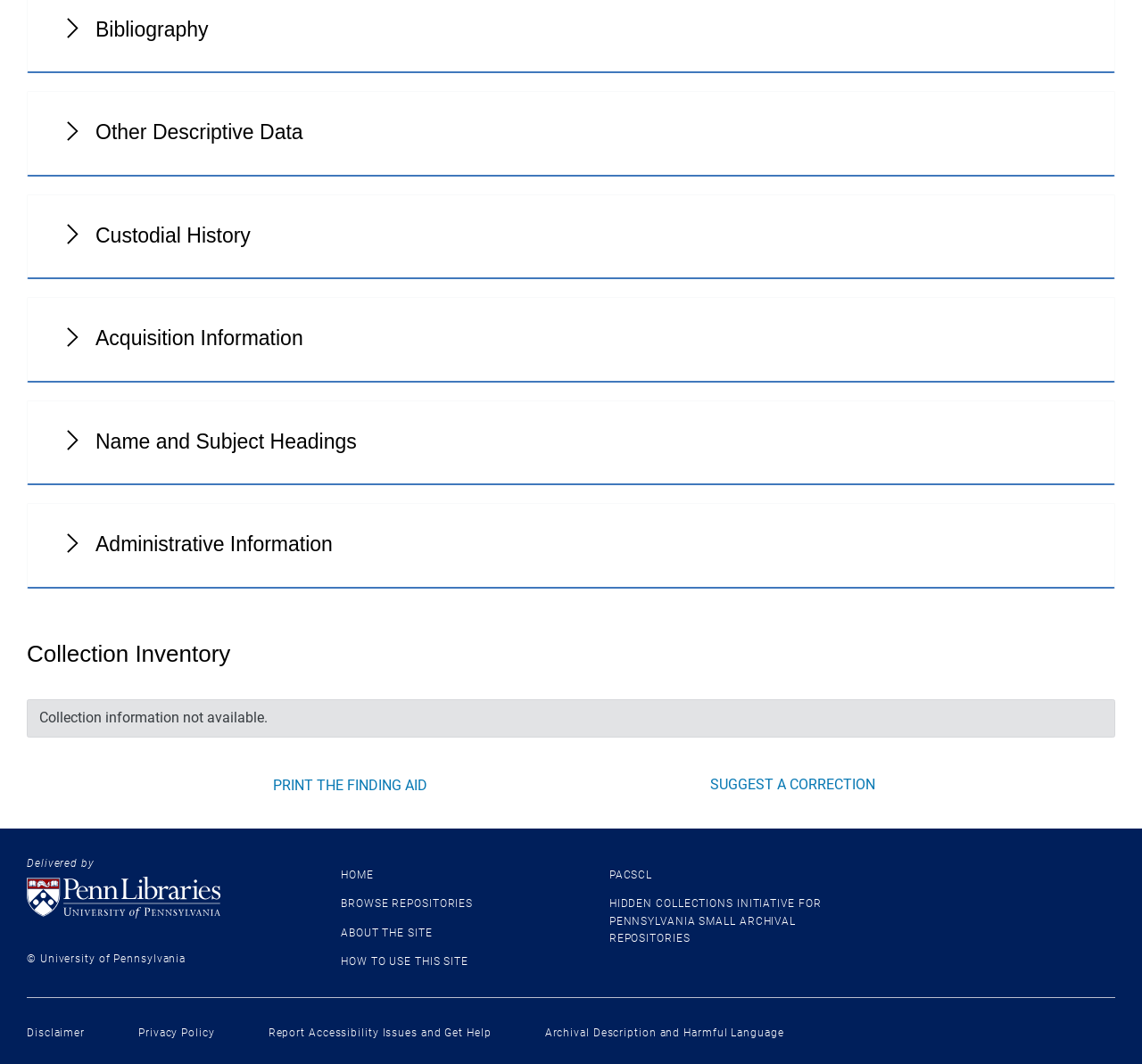Identify the bounding box coordinates necessary to click and complete the given instruction: "Visit University of Pennsylvania Libraries homepage".

[0.023, 0.824, 0.252, 0.863]